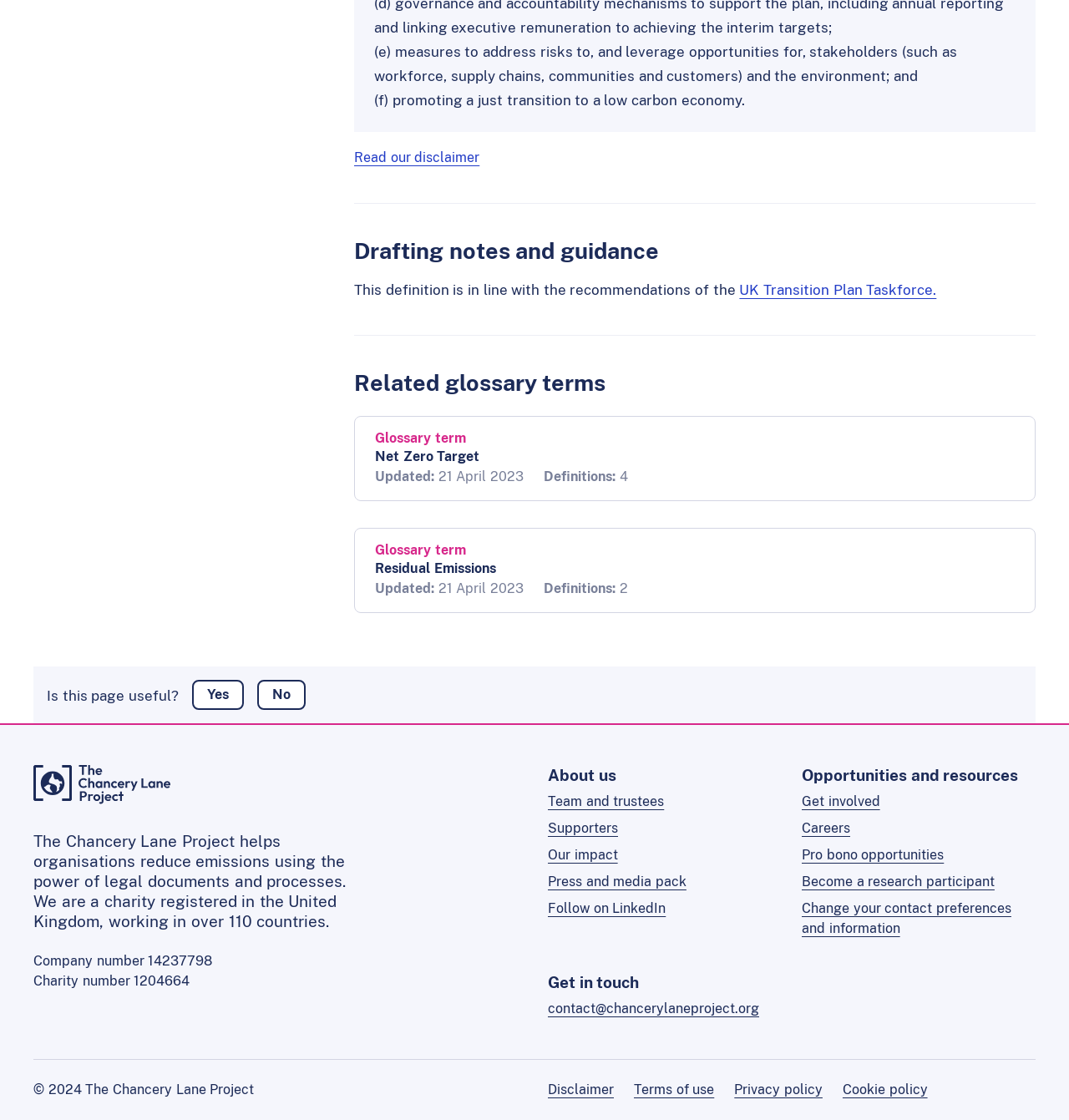Given the element description "The Chancery Lane Project" in the screenshot, predict the bounding box coordinates of that UI element.

[0.031, 0.705, 0.161, 0.721]